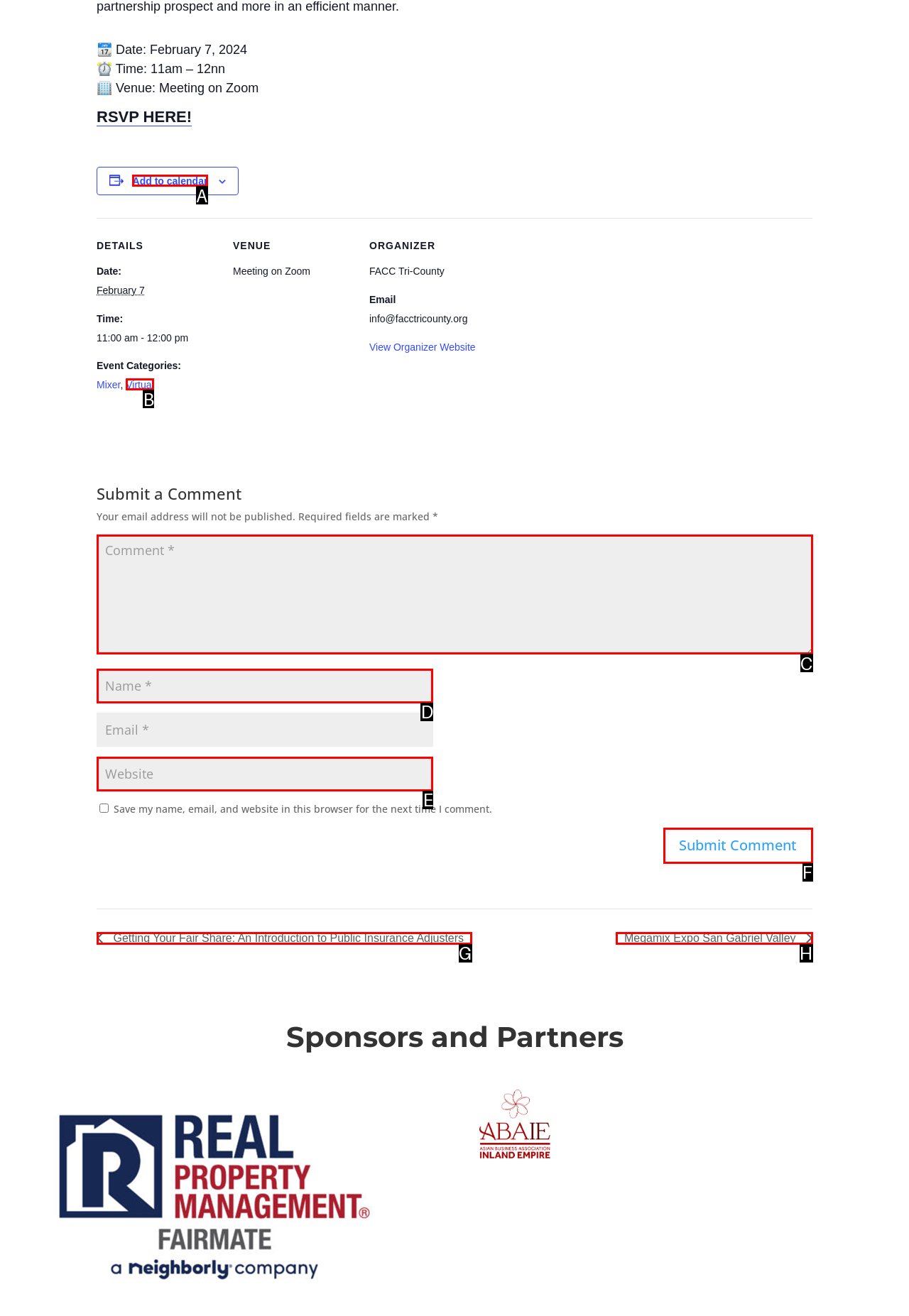Determine which UI element matches this description: pharmaceutical and medical packaging
Reply with the appropriate option's letter.

None